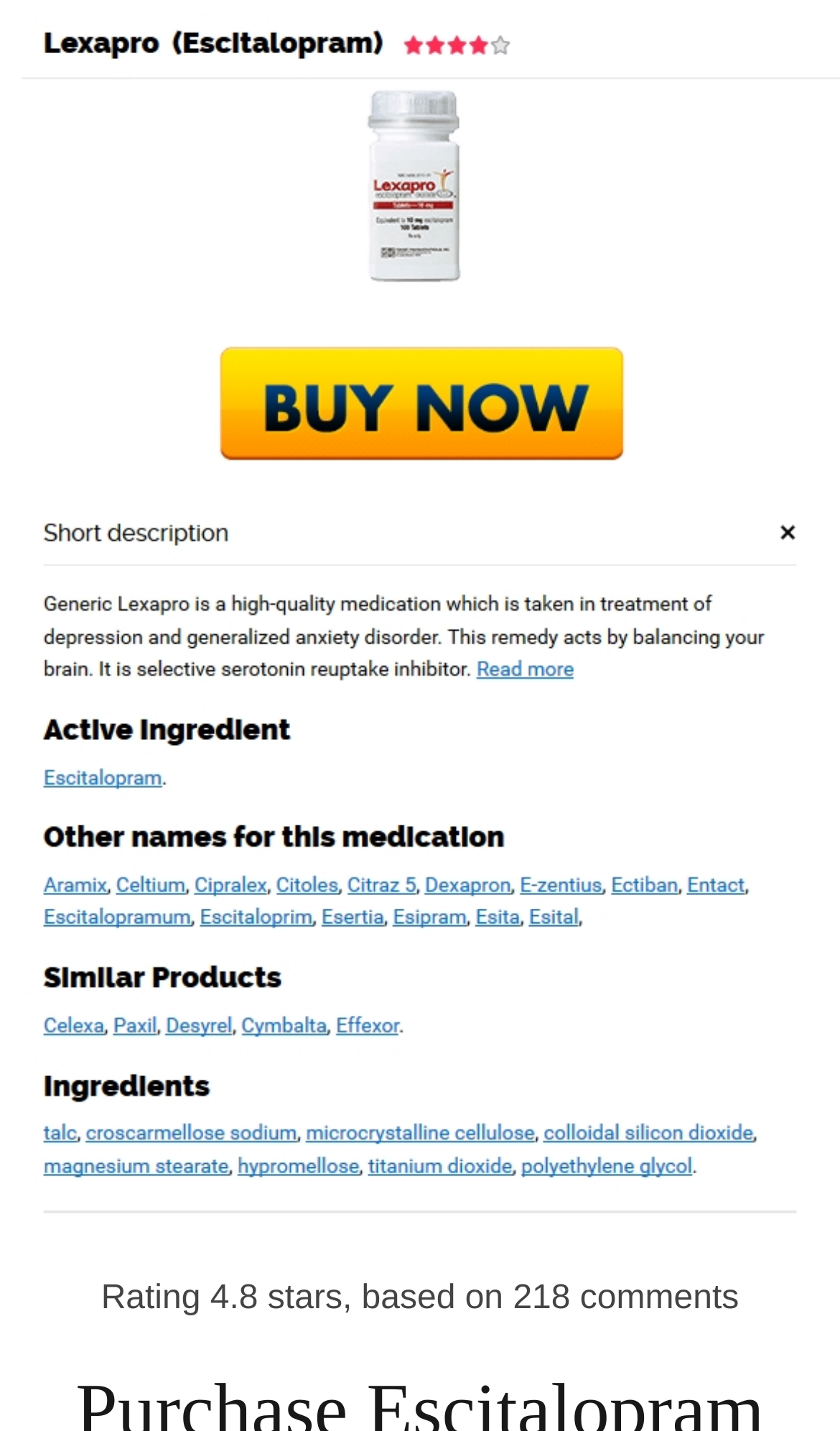Please answer the following question using a single word or phrase: 
What is the delivery time for the product?

3-7 Days